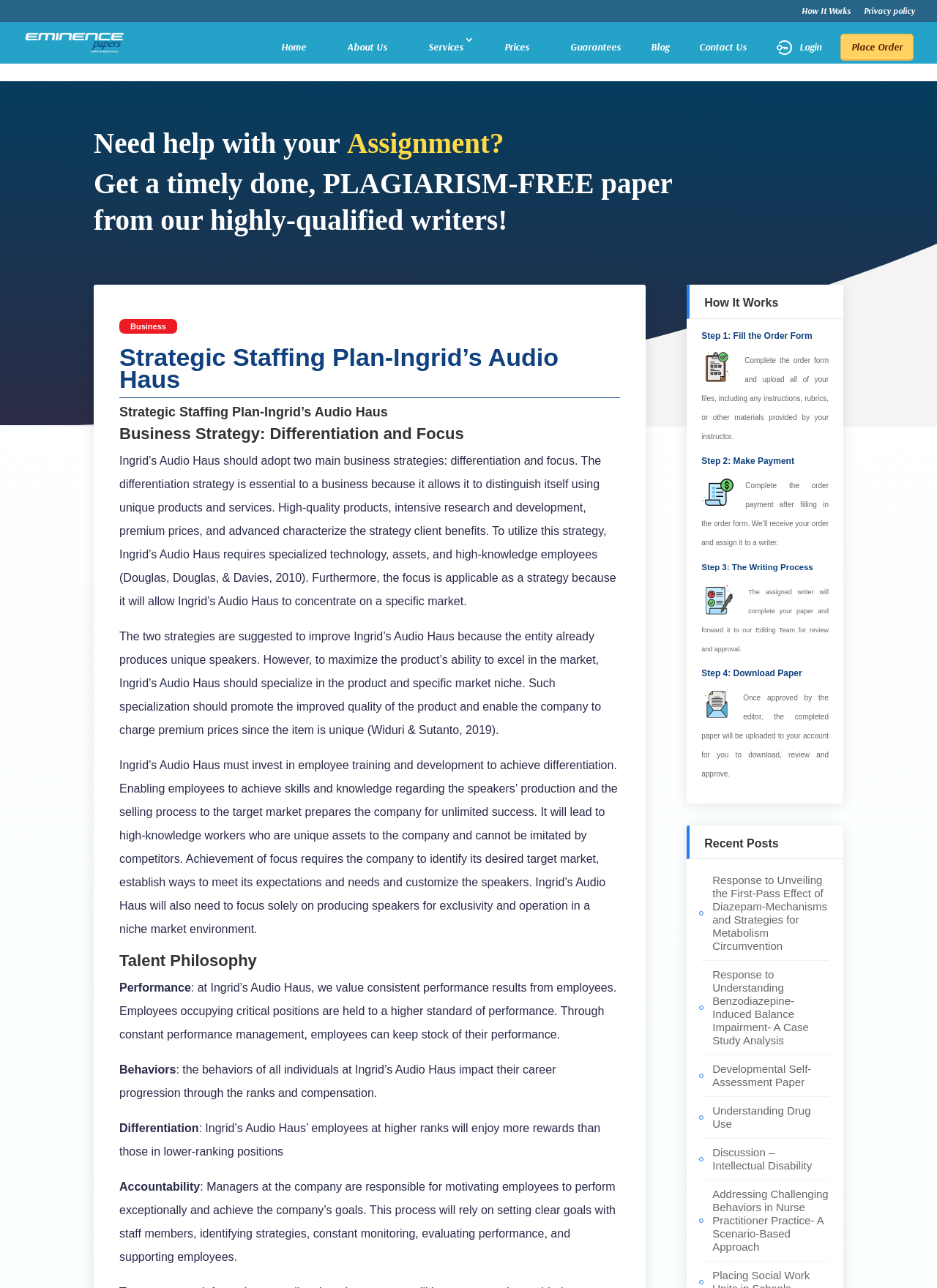Please give the bounding box coordinates of the area that should be clicked to fulfill the following instruction: "Click on the 'Login' link". The coordinates should be in the format of four float numbers from 0 to 1, i.e., [left, top, right, bottom].

[0.829, 0.032, 0.877, 0.049]